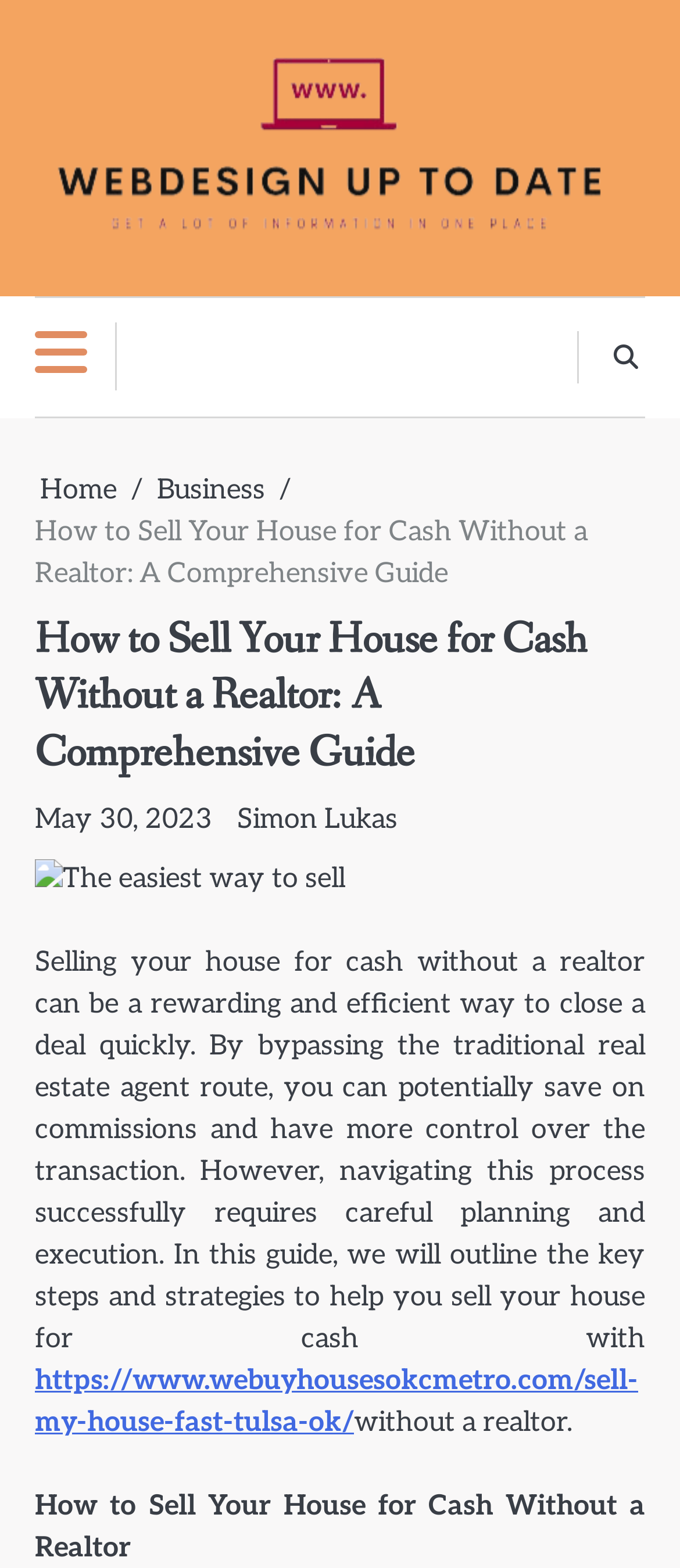Find the bounding box coordinates for the HTML element described in this sentence: "alt="Webdesign Up To Date"". Provide the coordinates as four float numbers between 0 and 1, in the format [left, top, right, bottom].

[0.051, 0.022, 0.923, 0.166]